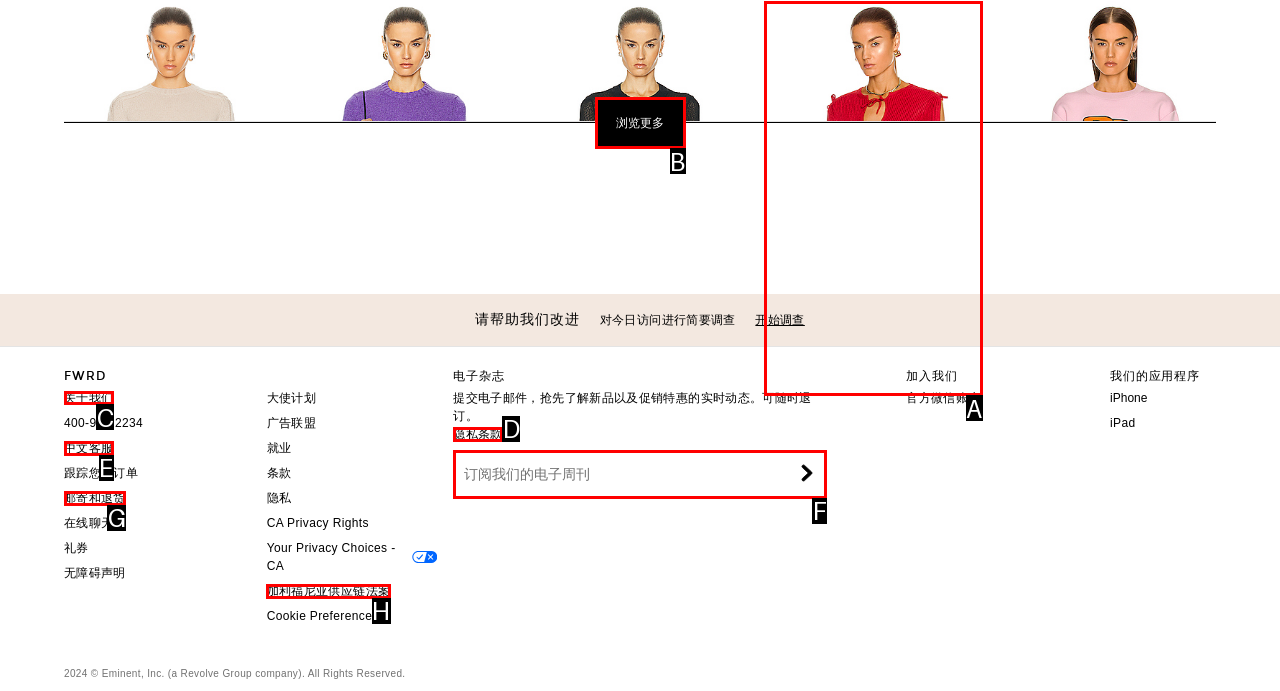Identify the letter of the UI element you need to select to accomplish the task: Contact customer service.
Respond with the option's letter from the given choices directly.

C